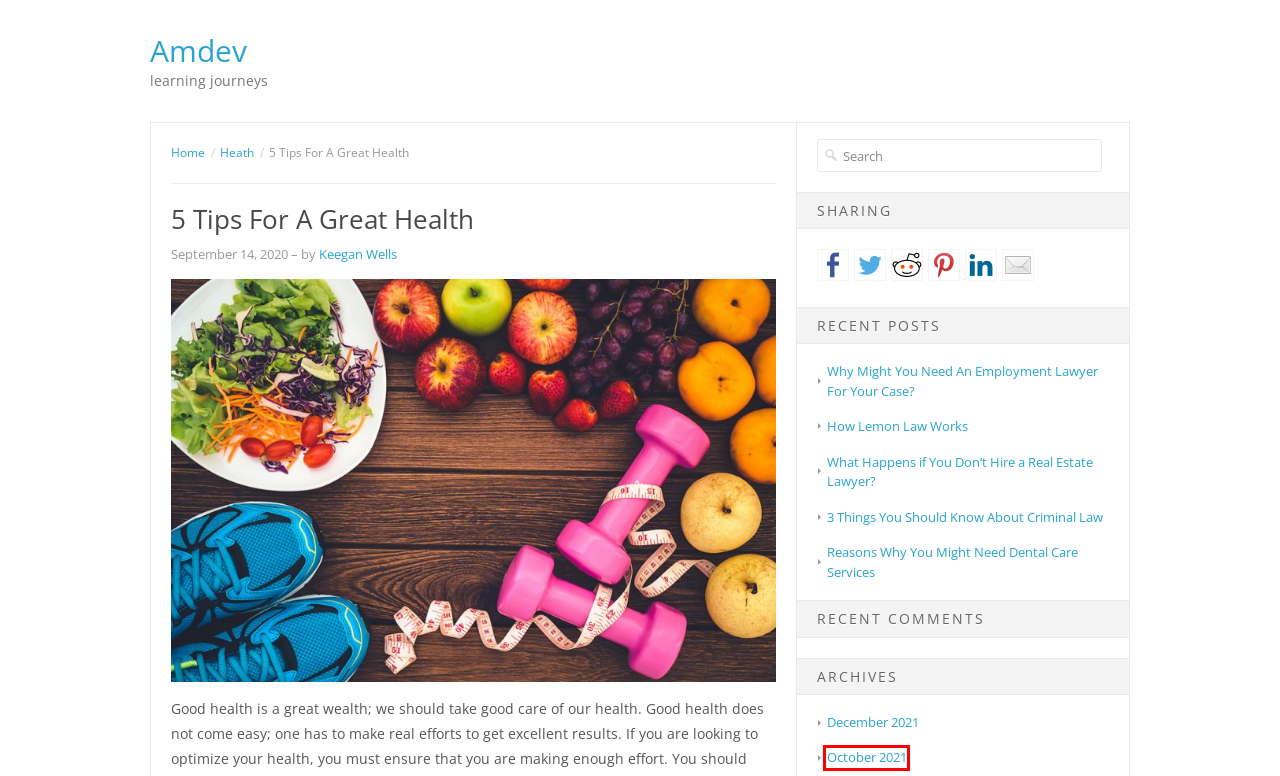Observe the screenshot of a webpage with a red bounding box highlighting an element. Choose the webpage description that accurately reflects the new page after the element within the bounding box is clicked. Here are the candidates:
A. How Lemon Law Works – Amdev
B. October 2021 – Amdev
C. Reasons Why You Might Need Dental Care Services – Amdev
D. What Happens if You Don’t Hire a Real Estate Lawyer? – Amdev
E. Keegan Wells – Amdev
F. Why Might You Need An Employment Lawyer For Your Case? – Amdev
G. 3 Things You Should Know About Criminal Law – Amdev
H. Heath – Amdev

B